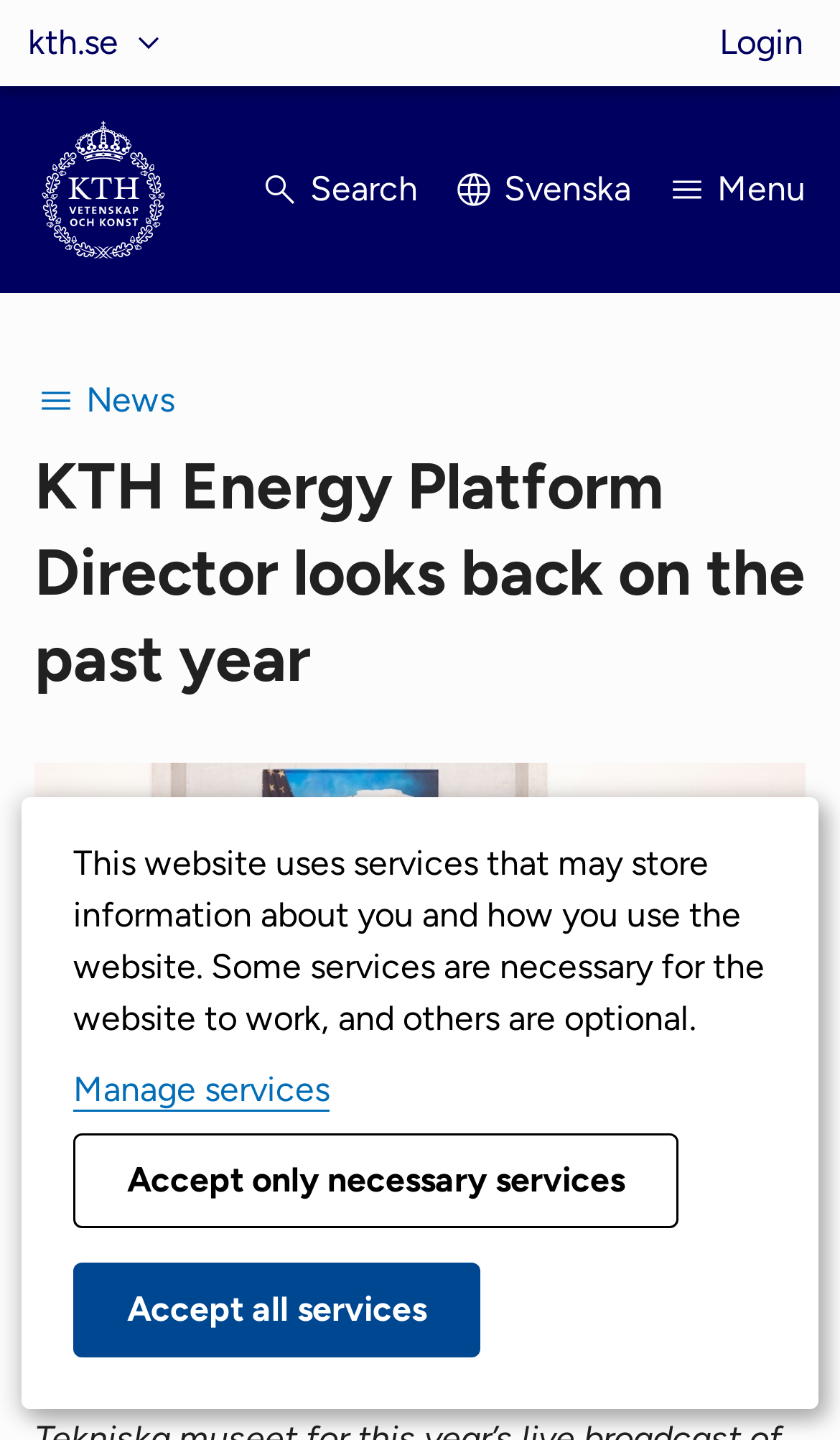Please provide the bounding box coordinate of the region that matches the element description: Accept only necessary services. Coordinates should be in the format (top-left x, top-left y, bottom-right x, bottom-right y) and all values should be between 0 and 1.

[0.087, 0.787, 0.808, 0.853]